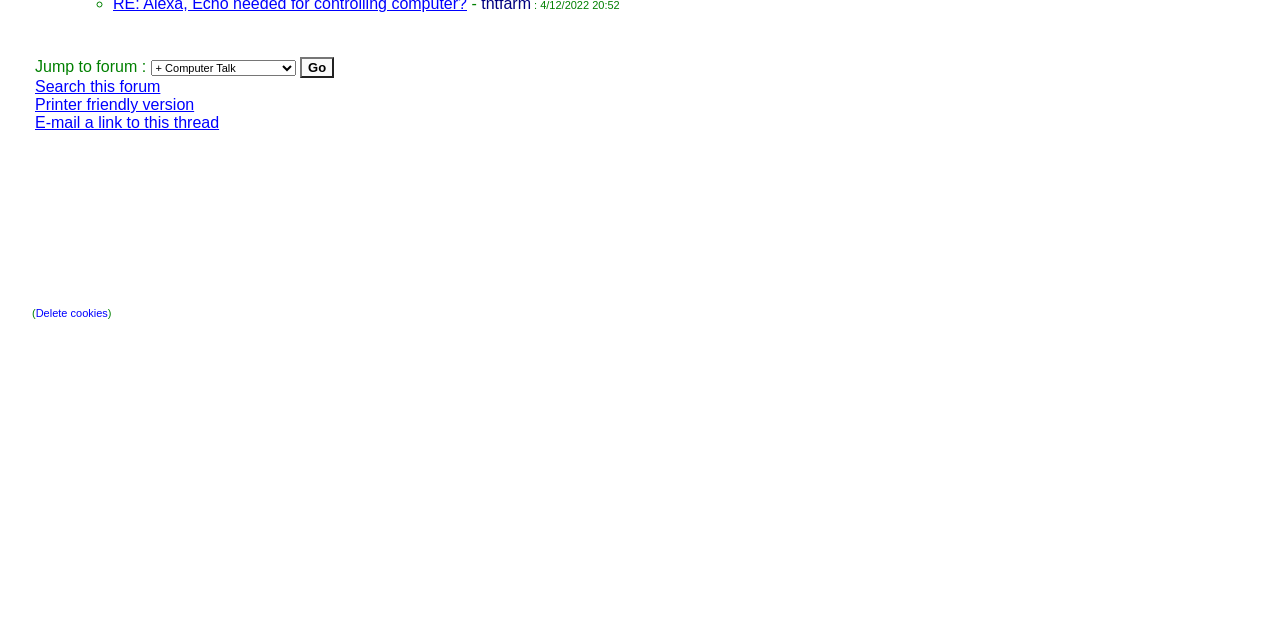Determine the bounding box for the described HTML element: "Printer friendly version". Ensure the coordinates are four float numbers between 0 and 1 in the format [left, top, right, bottom].

[0.027, 0.15, 0.152, 0.177]